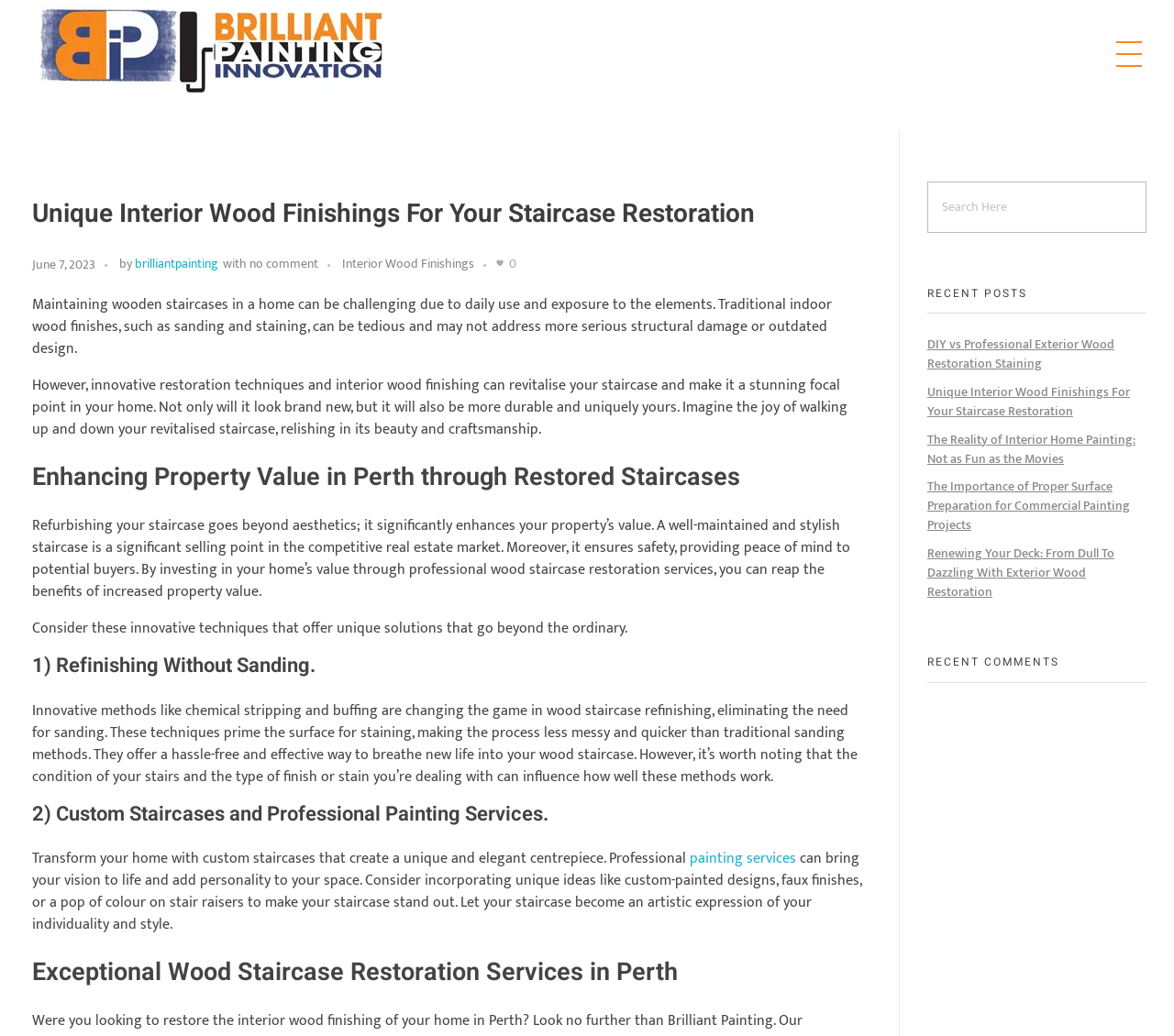Based on the description "Brilliant Painting Innovation", find the bounding box of the specified UI element.

[0.027, 0.091, 0.276, 0.115]